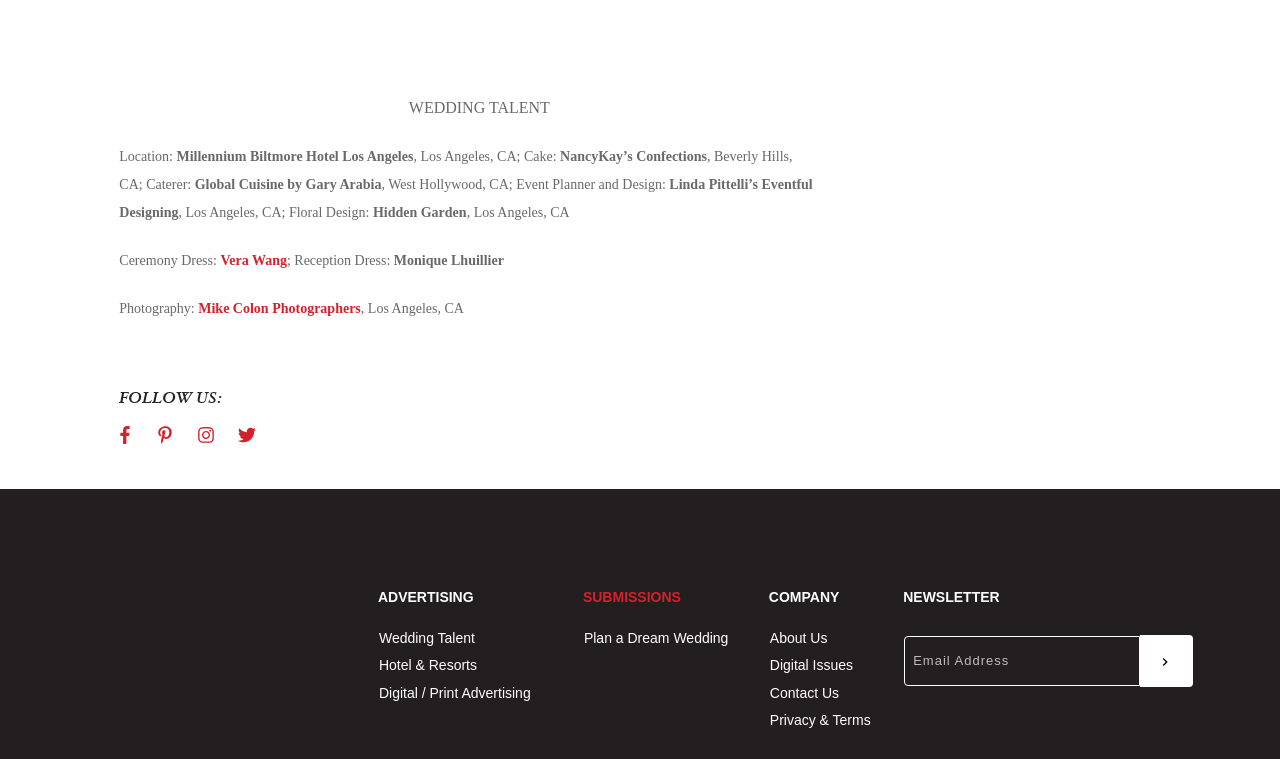Locate the bounding box coordinates for the element described below: "Mike Colon Photographers". The coordinates must be four float values between 0 and 1, formatted as [left, top, right, bottom].

[0.155, 0.397, 0.282, 0.416]